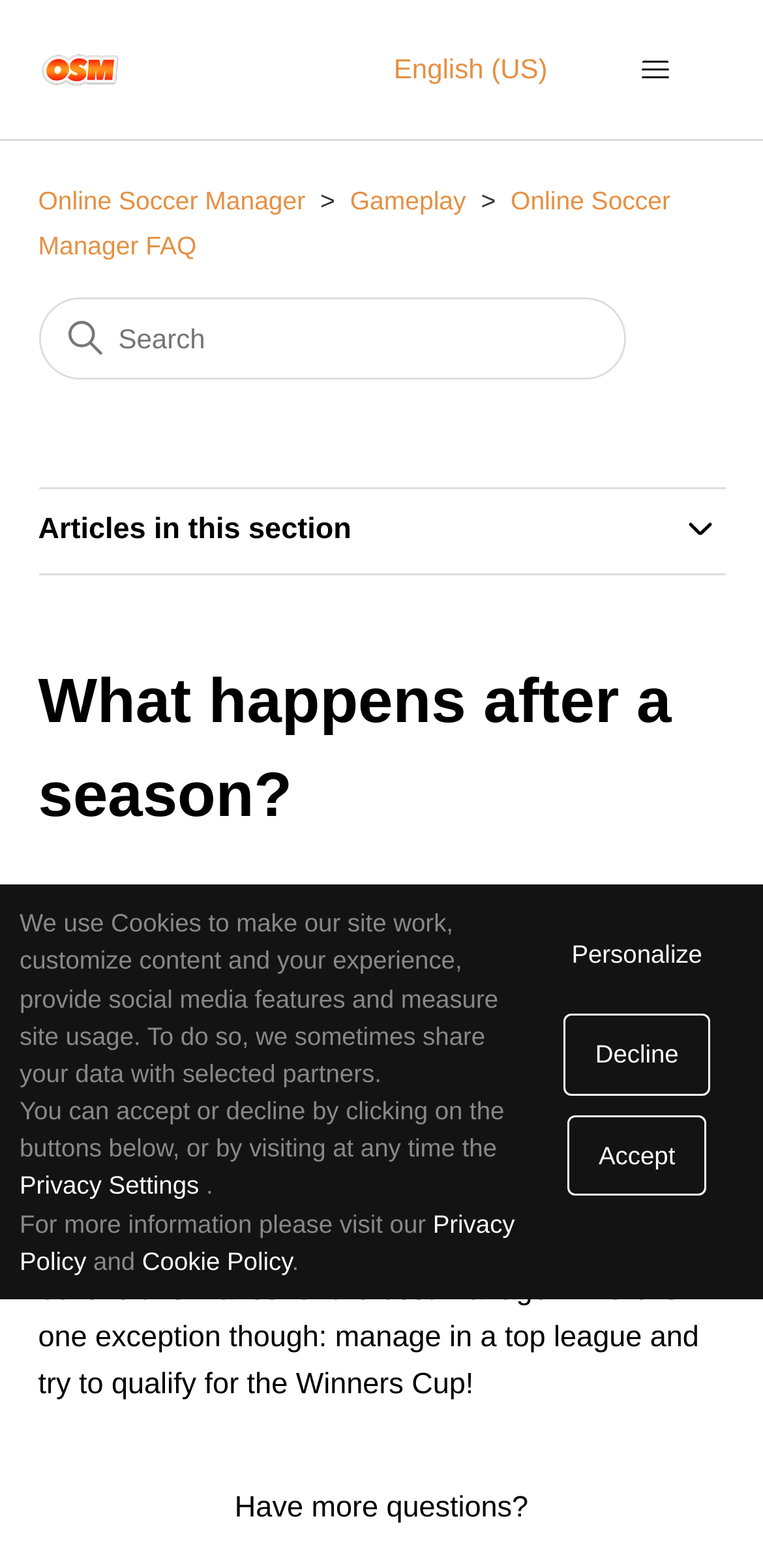What is the purpose of the button with the text 'Toggle navigation menu'?
Answer the question using a single word or phrase, according to the image.

To control the navigation menu